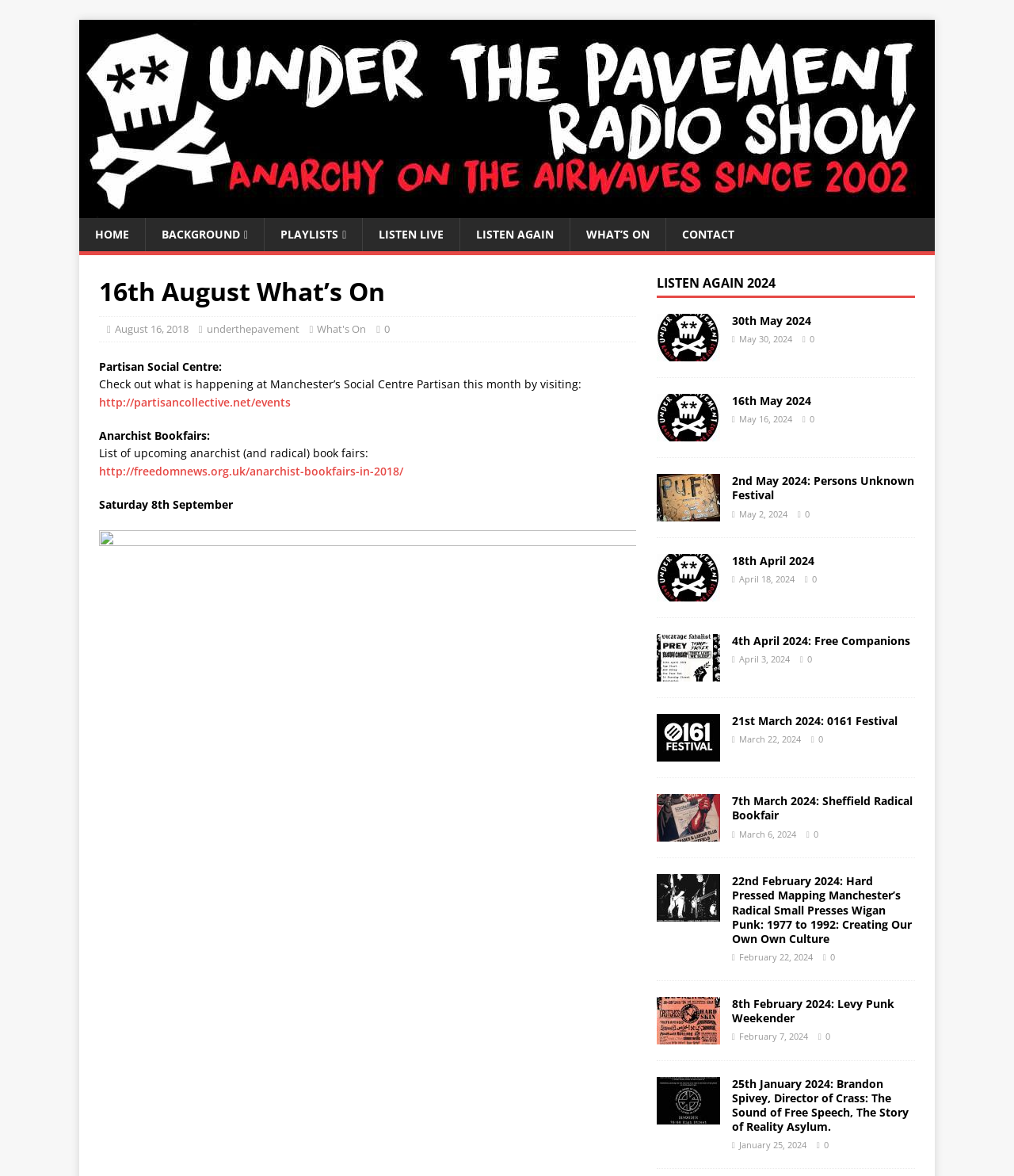Answer the question using only one word or a concise phrase: What is the name of the social centre mentioned?

Partisan